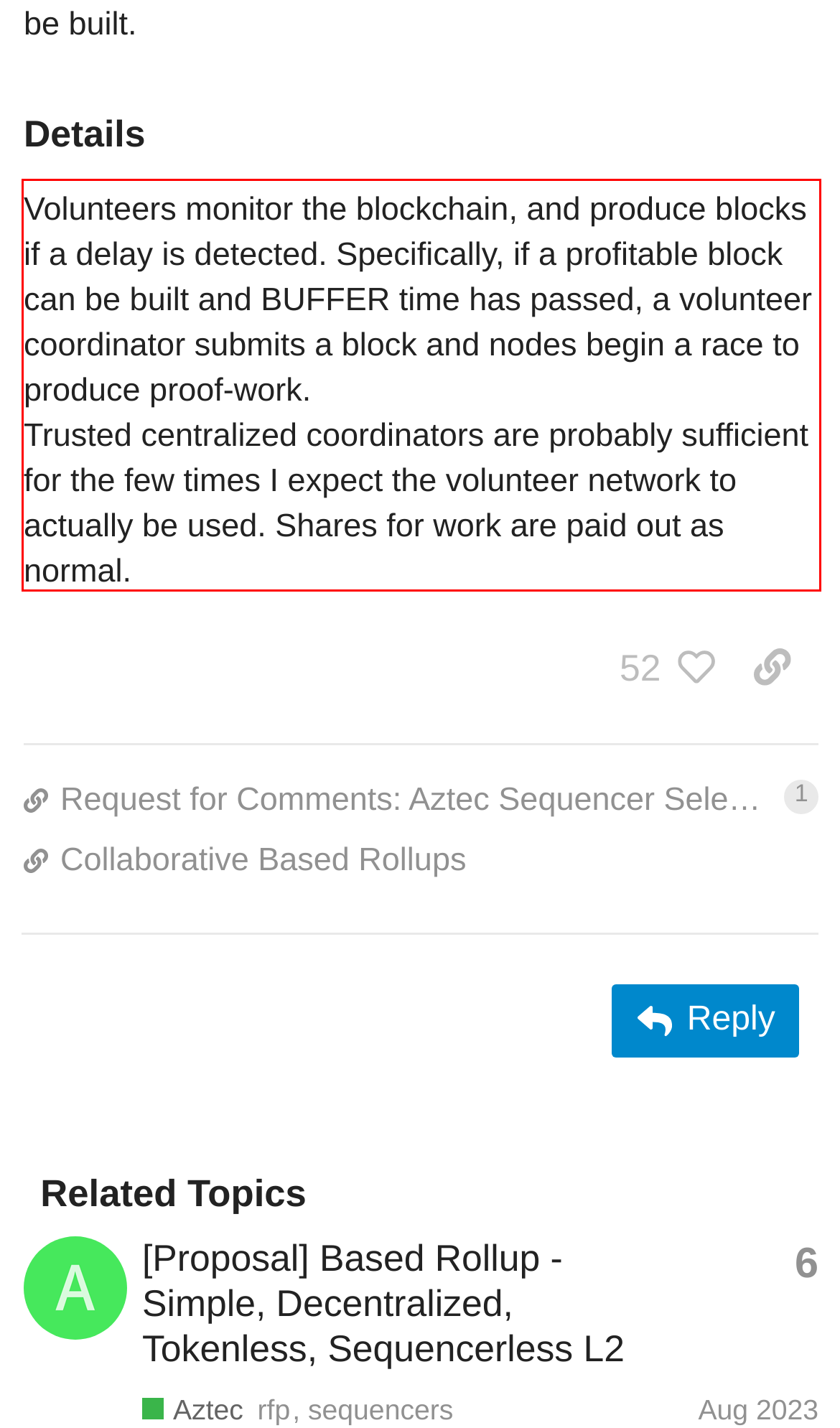Using the provided webpage screenshot, recognize the text content in the area marked by the red bounding box.

Volunteers monitor the blockchain, and produce blocks if a delay is detected. Specifically, if a profitable block can be built and BUFFER time has passed, a volunteer coordinator submits a block and nodes begin a race to produce proof-work. Trusted centralized coordinators are probably sufficient for the few times I expect the volunteer network to actually be used. Shares for work are paid out as normal.